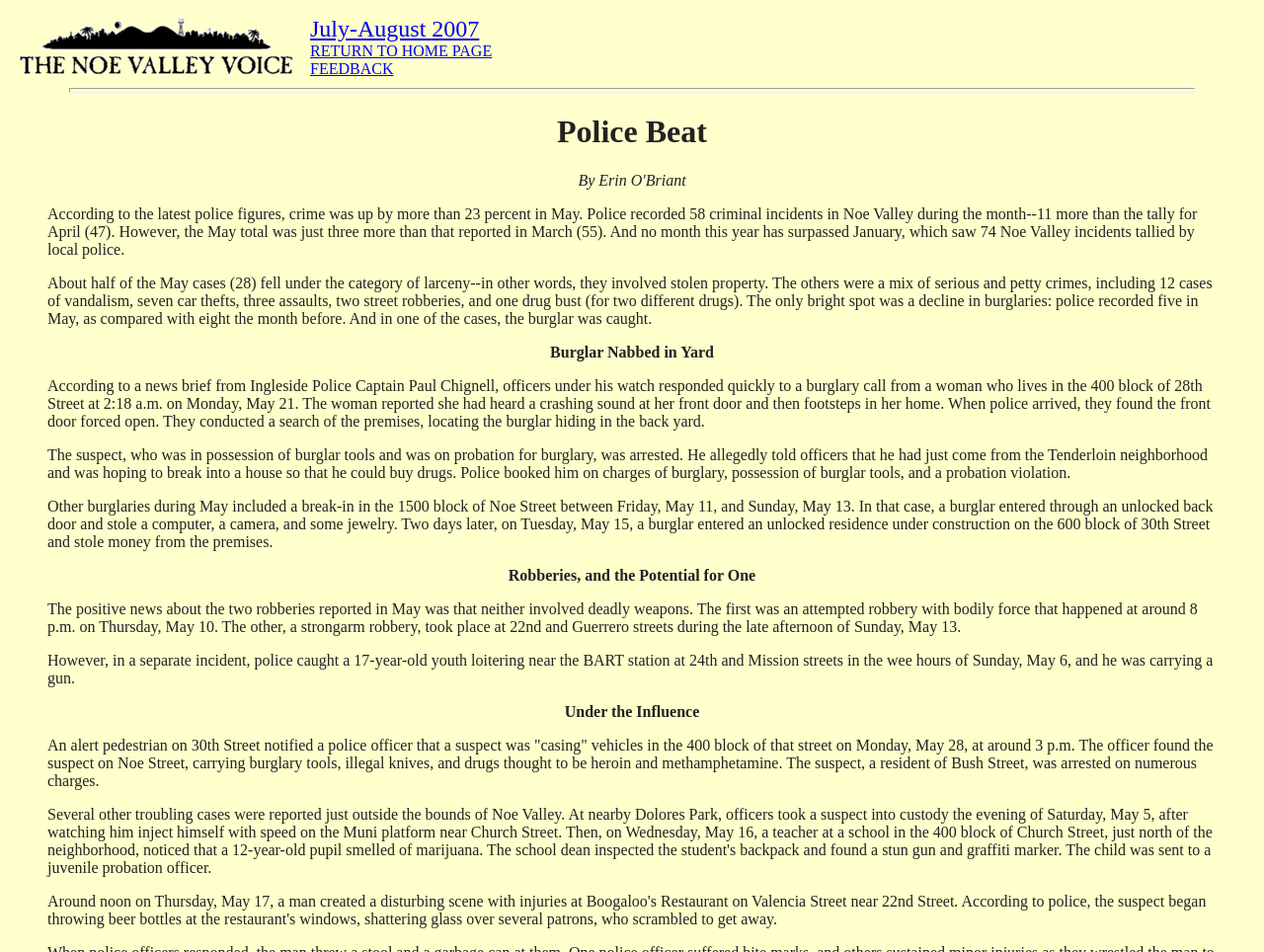Identify the bounding box for the described UI element. Provide the coordinates in (top-left x, top-left y, bottom-right x, bottom-right y) format with values ranging from 0 to 1: RETURN TO HOME PAGE

[0.245, 0.045, 0.389, 0.062]